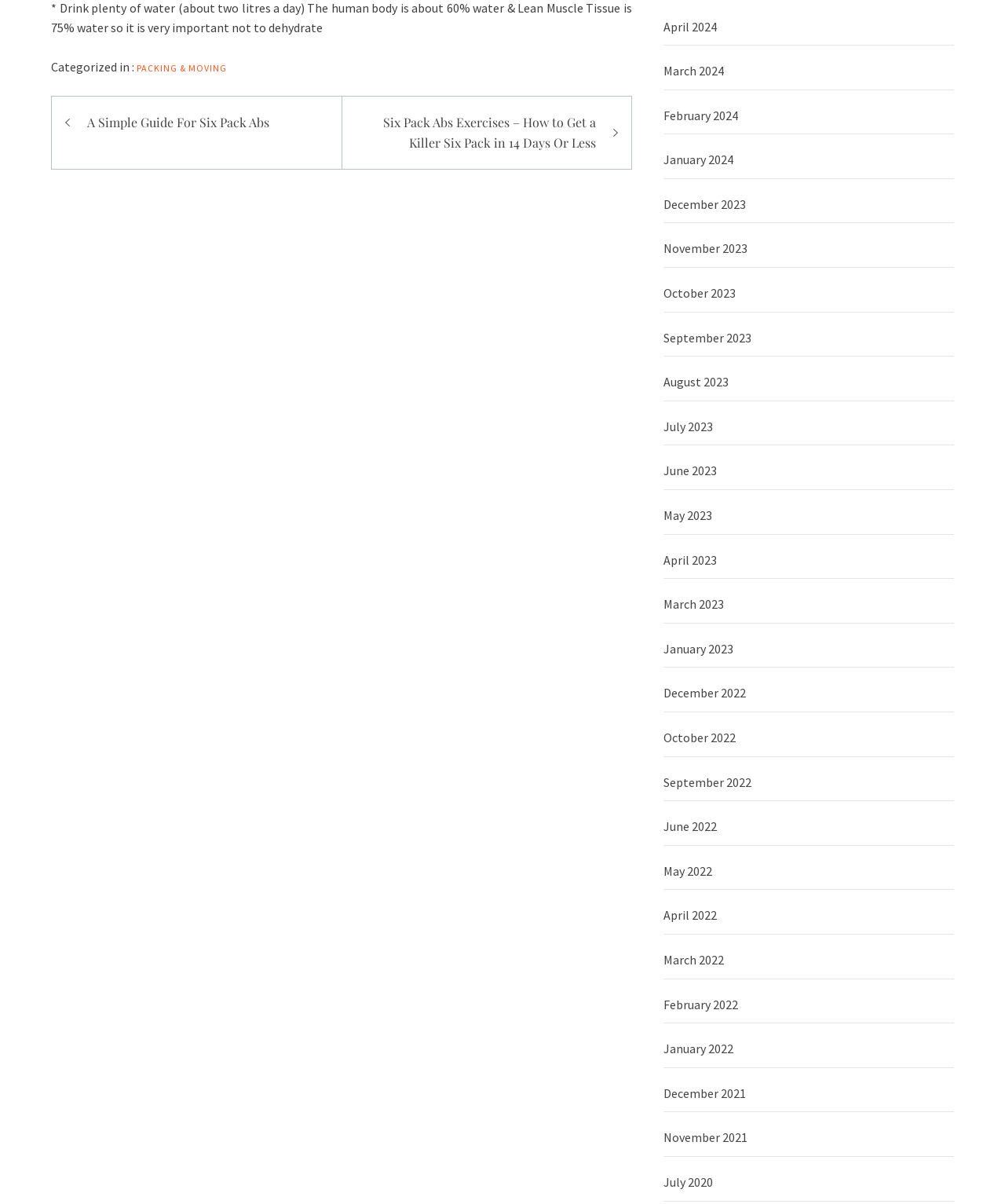Determine the bounding box coordinates of the clickable element to complete this instruction: "Read 'Six Pack Abs Exercises – How to Get a Killer Six Pack in 14 Days Or Less'". Provide the coordinates in the format of four float numbers between 0 and 1, [left, top, right, bottom].

[0.348, 0.094, 0.605, 0.127]